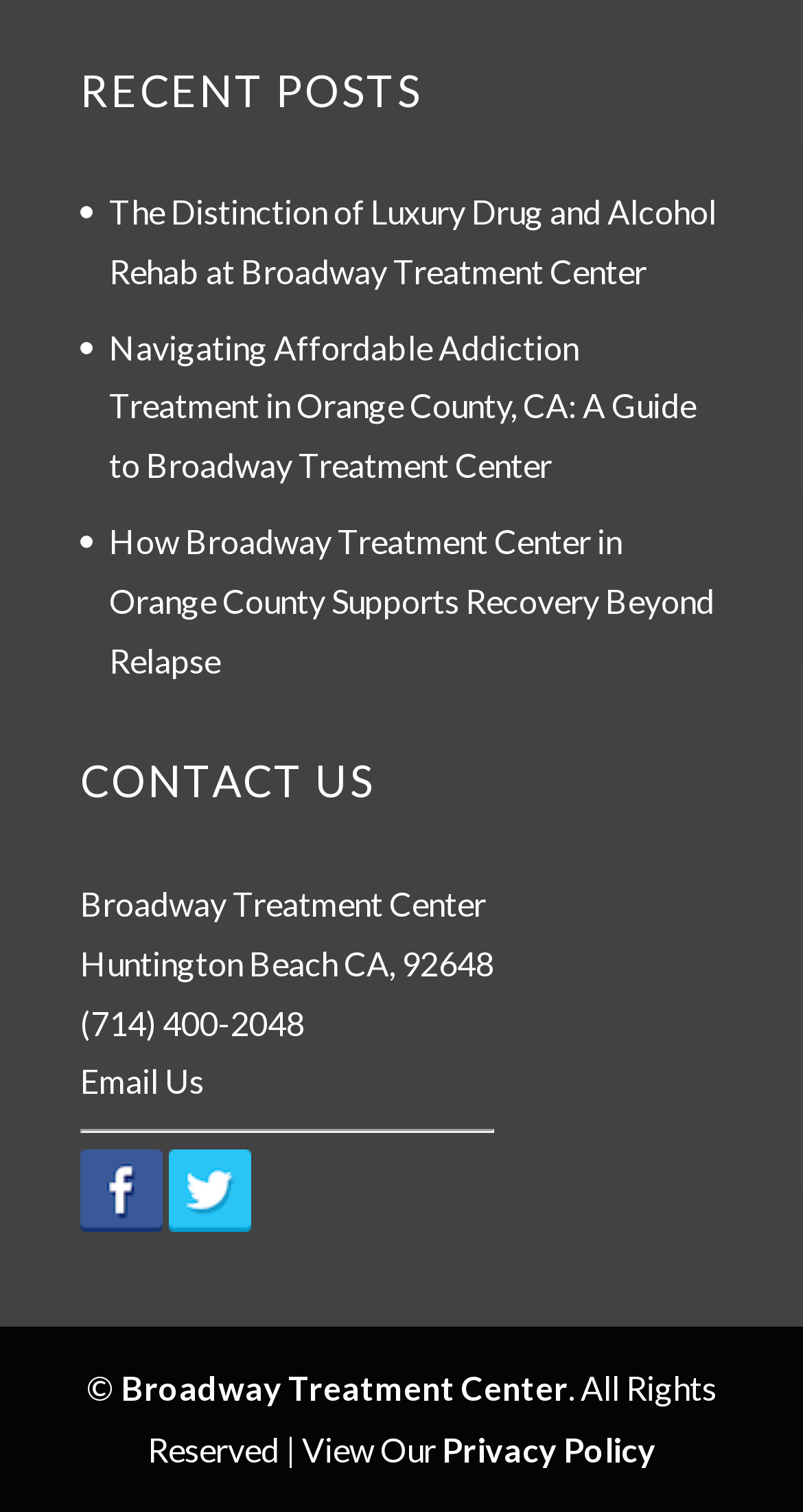From the image, can you give a detailed response to the question below:
What is the location of Broadway Treatment Center?

I looked for the location information and found a static text 'Huntington Beach CA, 92648' under the 'CONTACT US' heading.